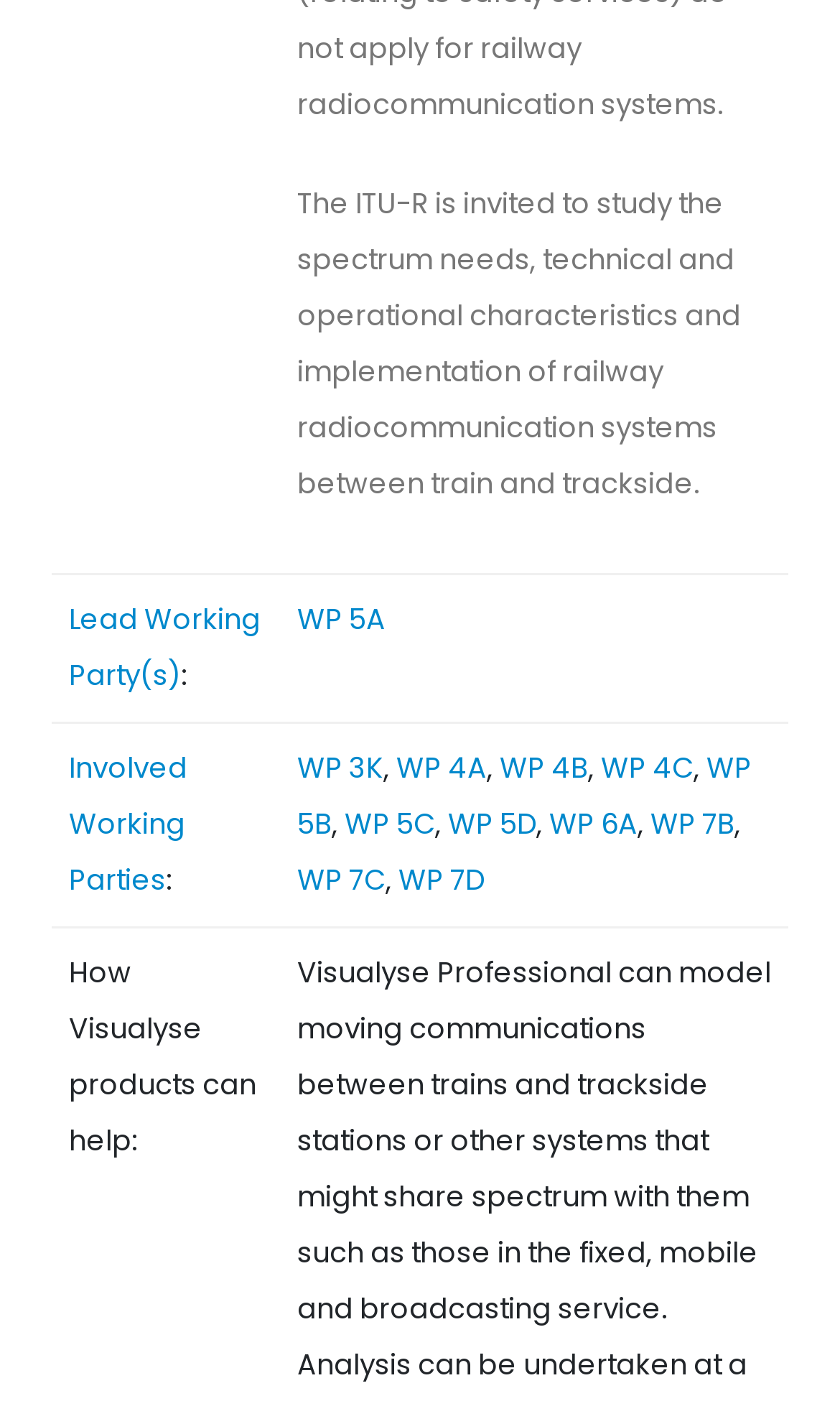Based on the image, provide a detailed response to the question:
Are all involved working parties listed on the same line?

The involved working parties are listed across two lines, with WP 3K to WP 5D on the first line and WP 6A to WP 7D on the second line, separated by a line break.